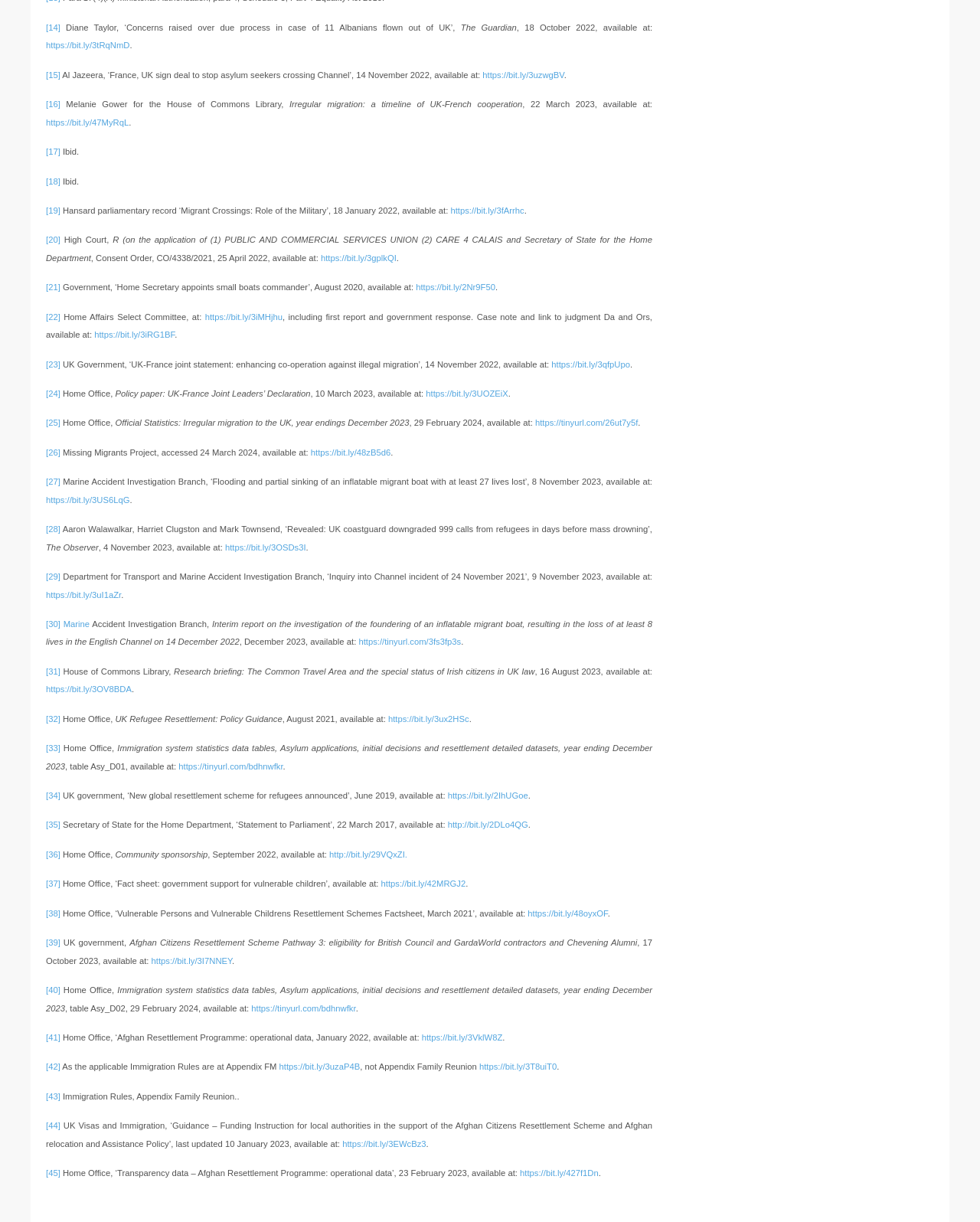Use a single word or phrase to respond to the question:
What is the name of the publication in the 20th reference?

High Court